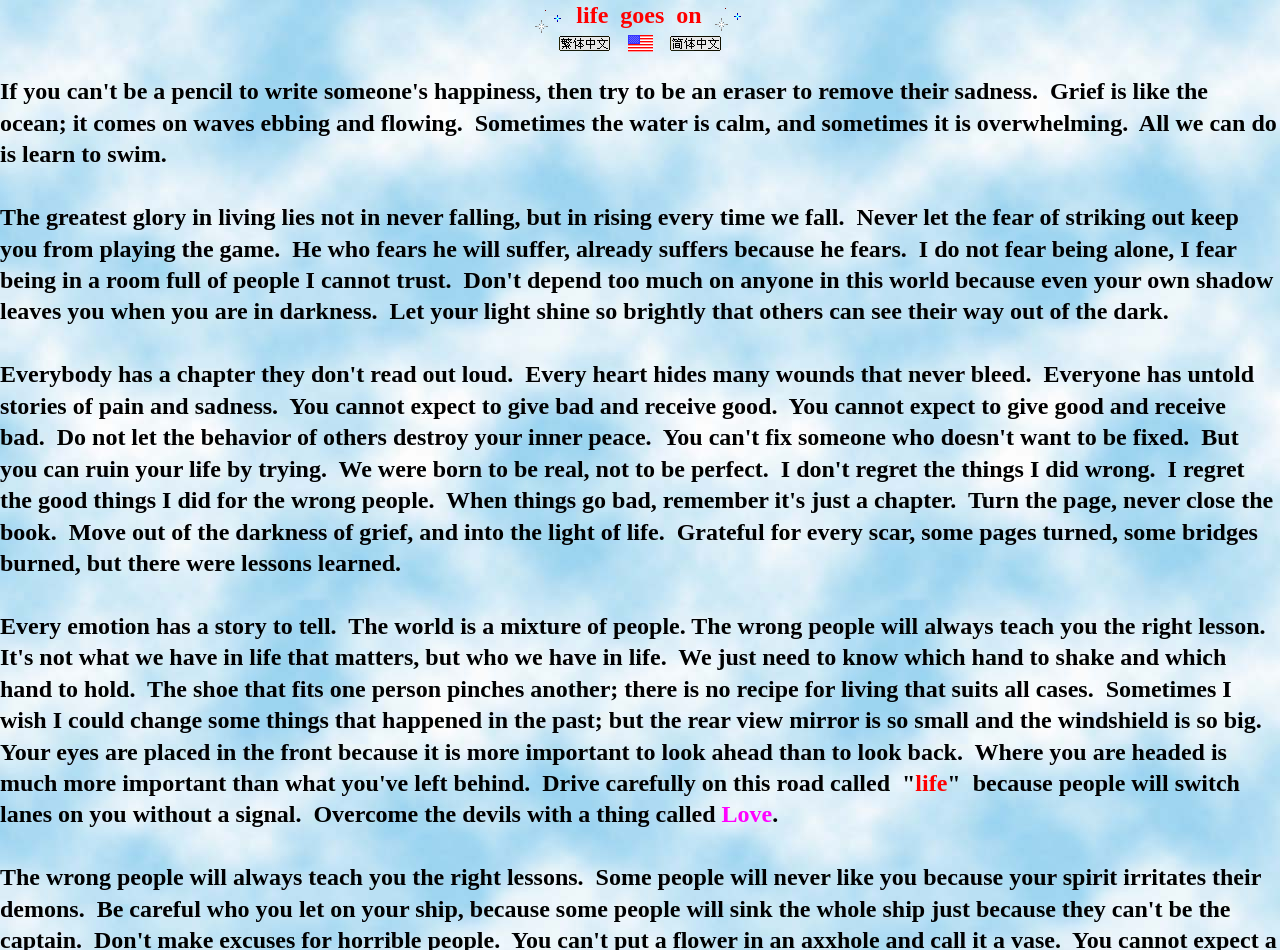Respond to the following question using a concise word or phrase: 
What is the significance of the phrase 'Drive carefully on this road called life'?

Be mindful of life's journey